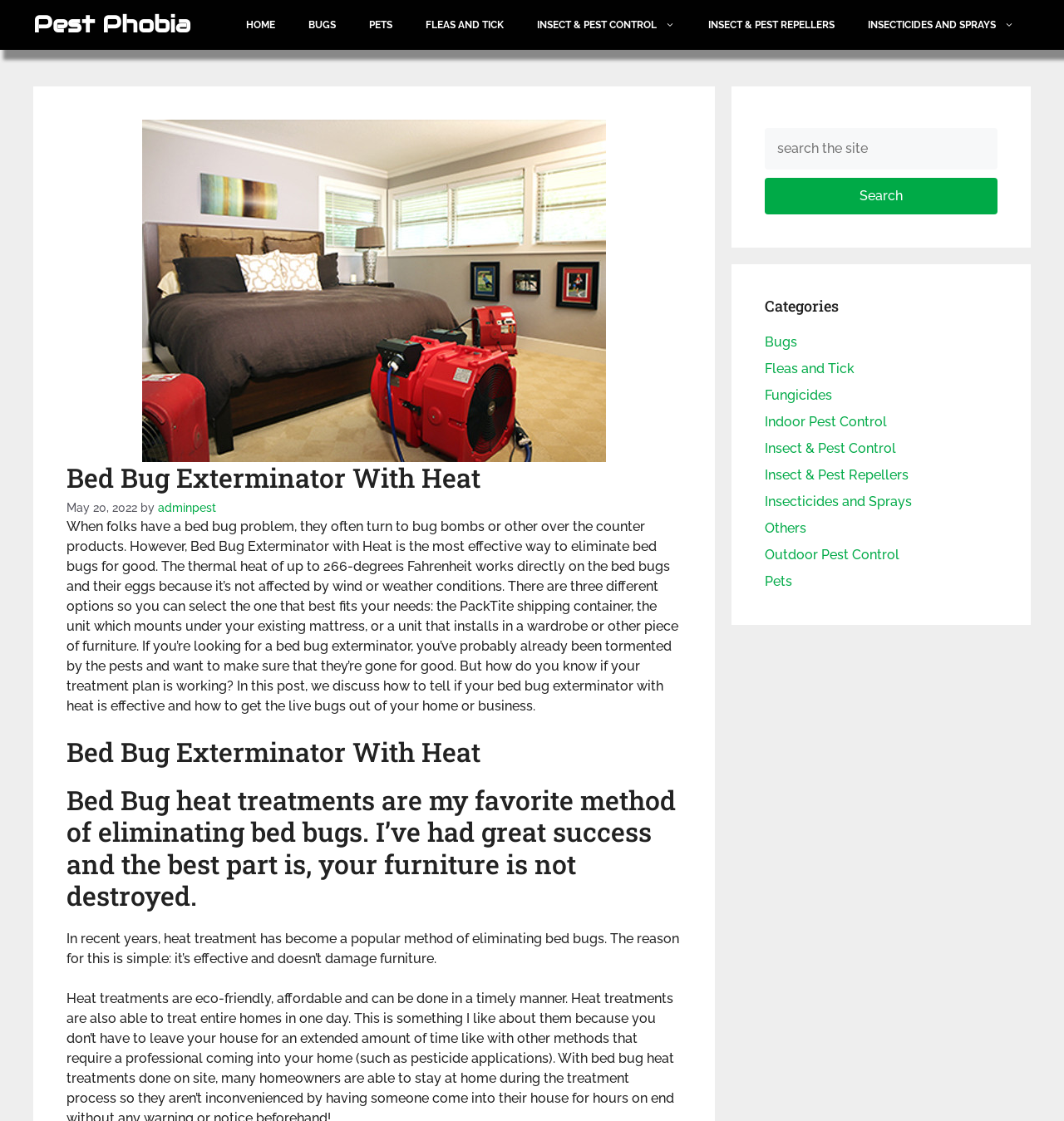Identify the bounding box coordinates of the region that needs to be clicked to carry out this instruction: "Click on the 'Pest Phobia' link". Provide these coordinates as four float numbers ranging from 0 to 1, i.e., [left, top, right, bottom].

[0.031, 0.008, 0.179, 0.035]